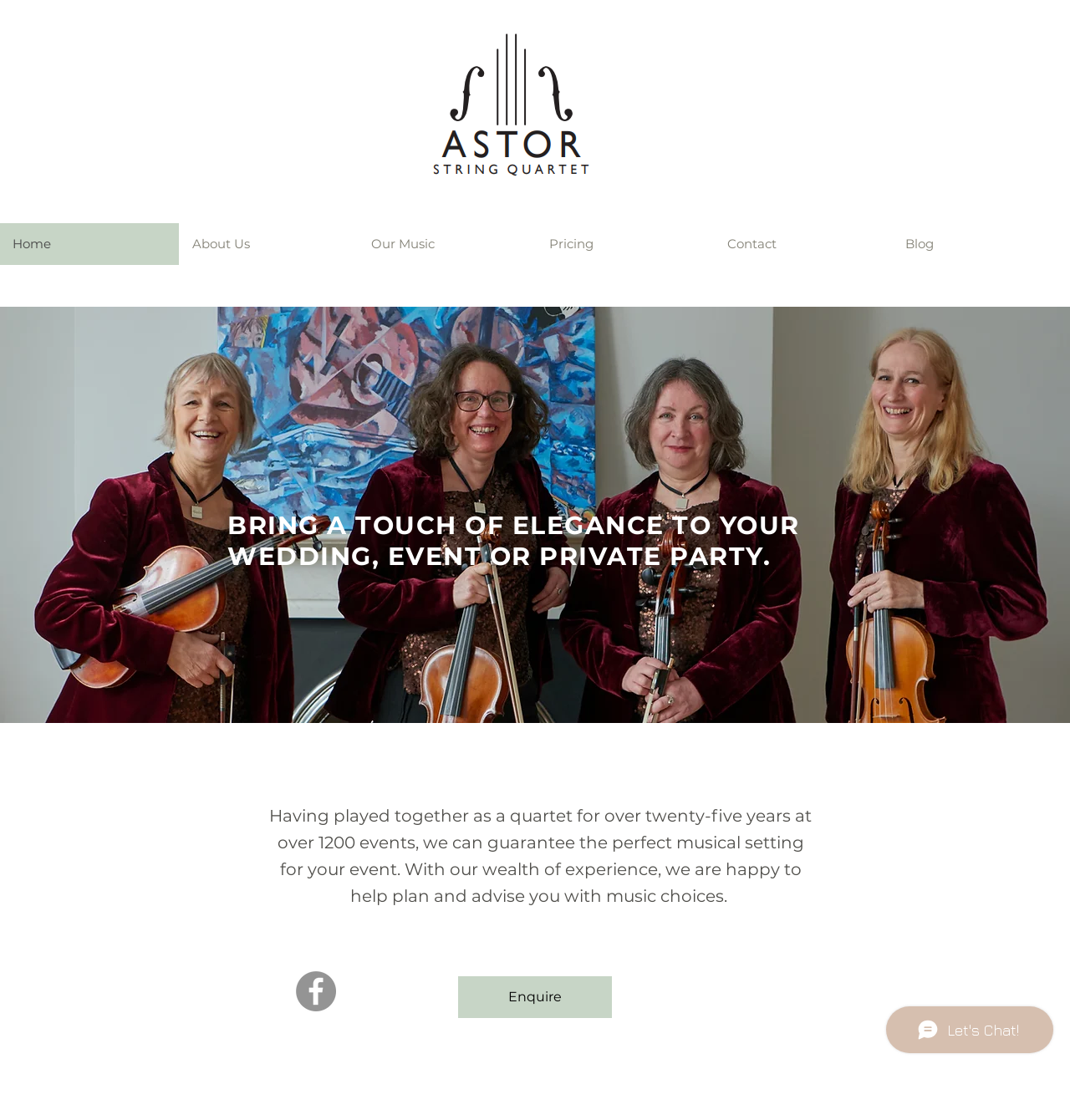Locate the bounding box coordinates of the area you need to click to fulfill this instruction: 'enquire about the services'. The coordinates must be in the form of four float numbers ranging from 0 to 1: [left, top, right, bottom].

[0.428, 0.872, 0.572, 0.909]